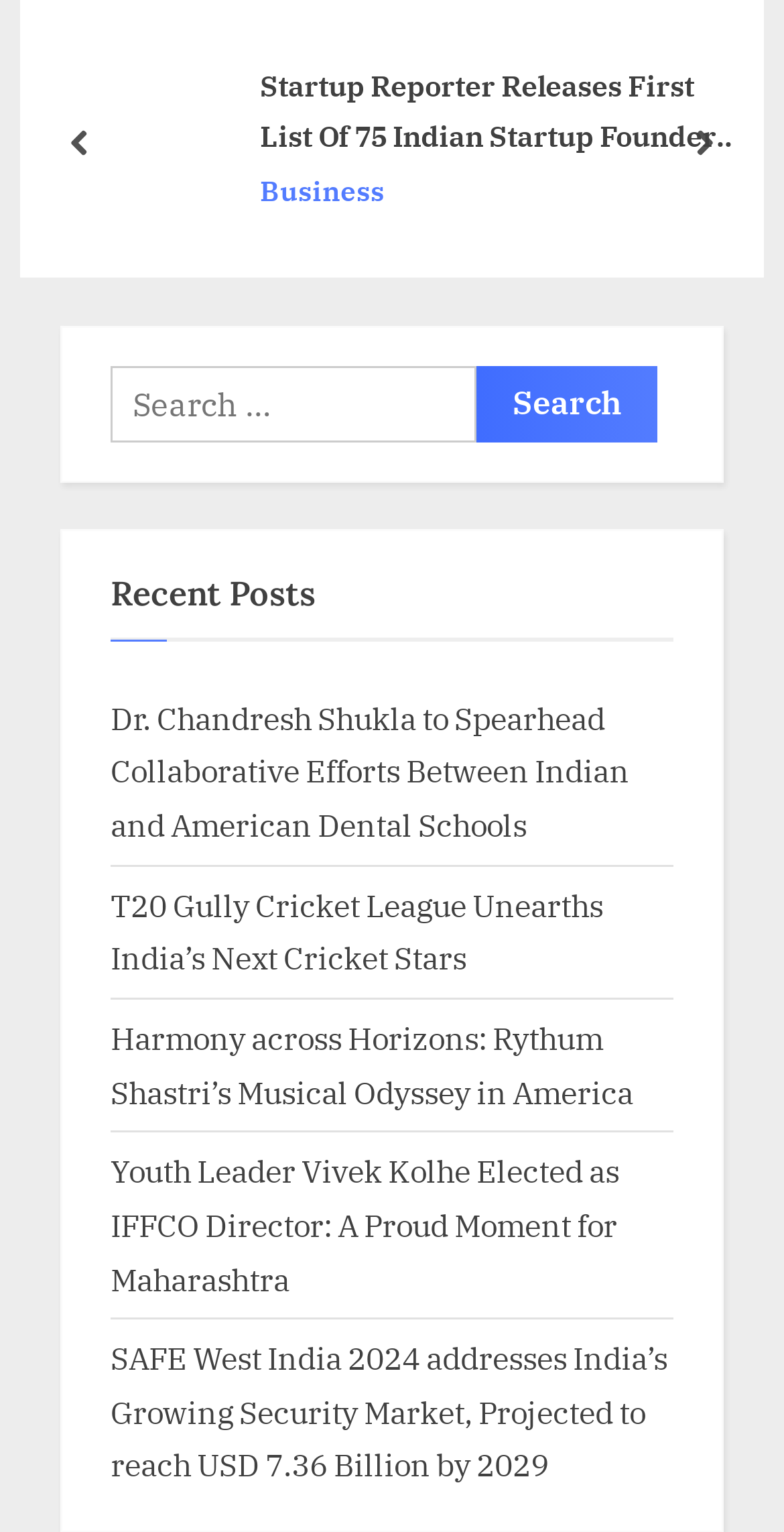How many navigation links are there? Based on the image, give a response in one word or a short phrase.

5